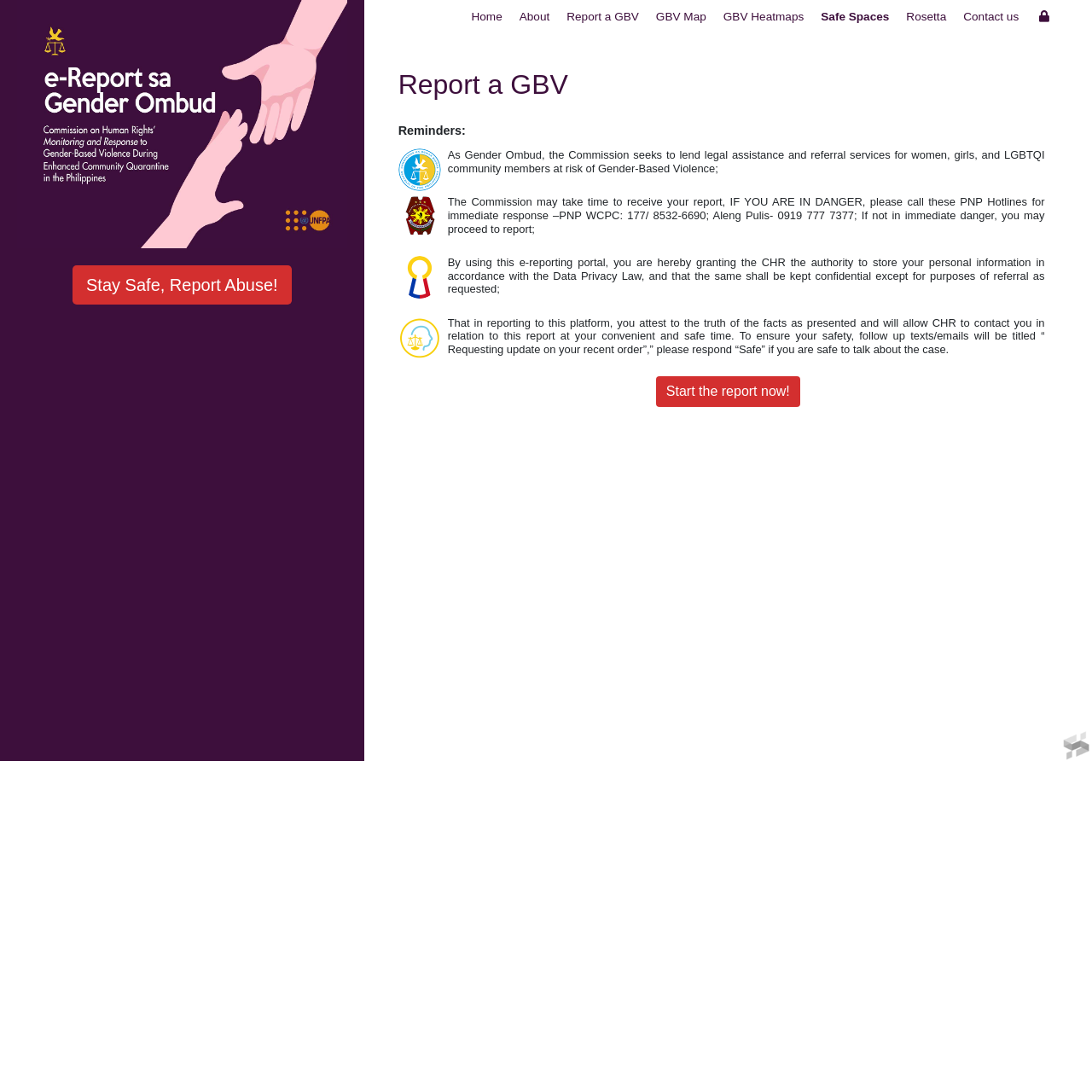Identify the bounding box of the HTML element described as: "Login".

None